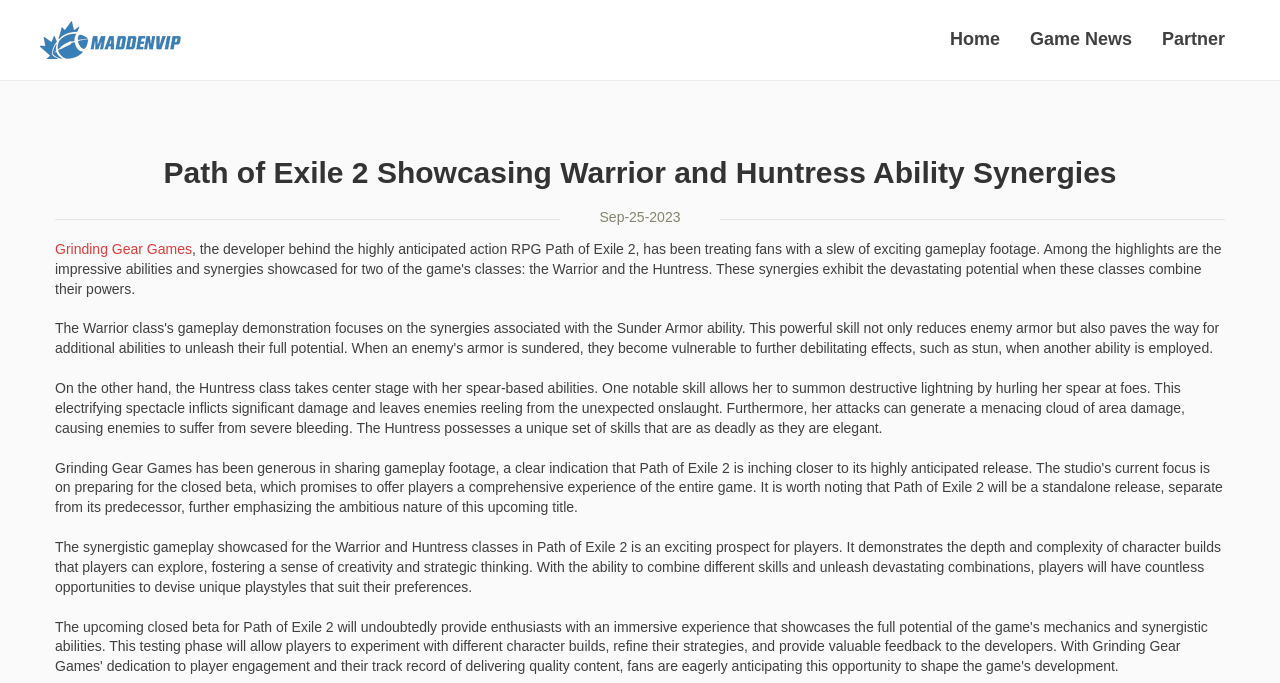Generate the main heading text from the webpage.

Path of Exile 2 Showcasing Warrior and Huntress Ability Synergies